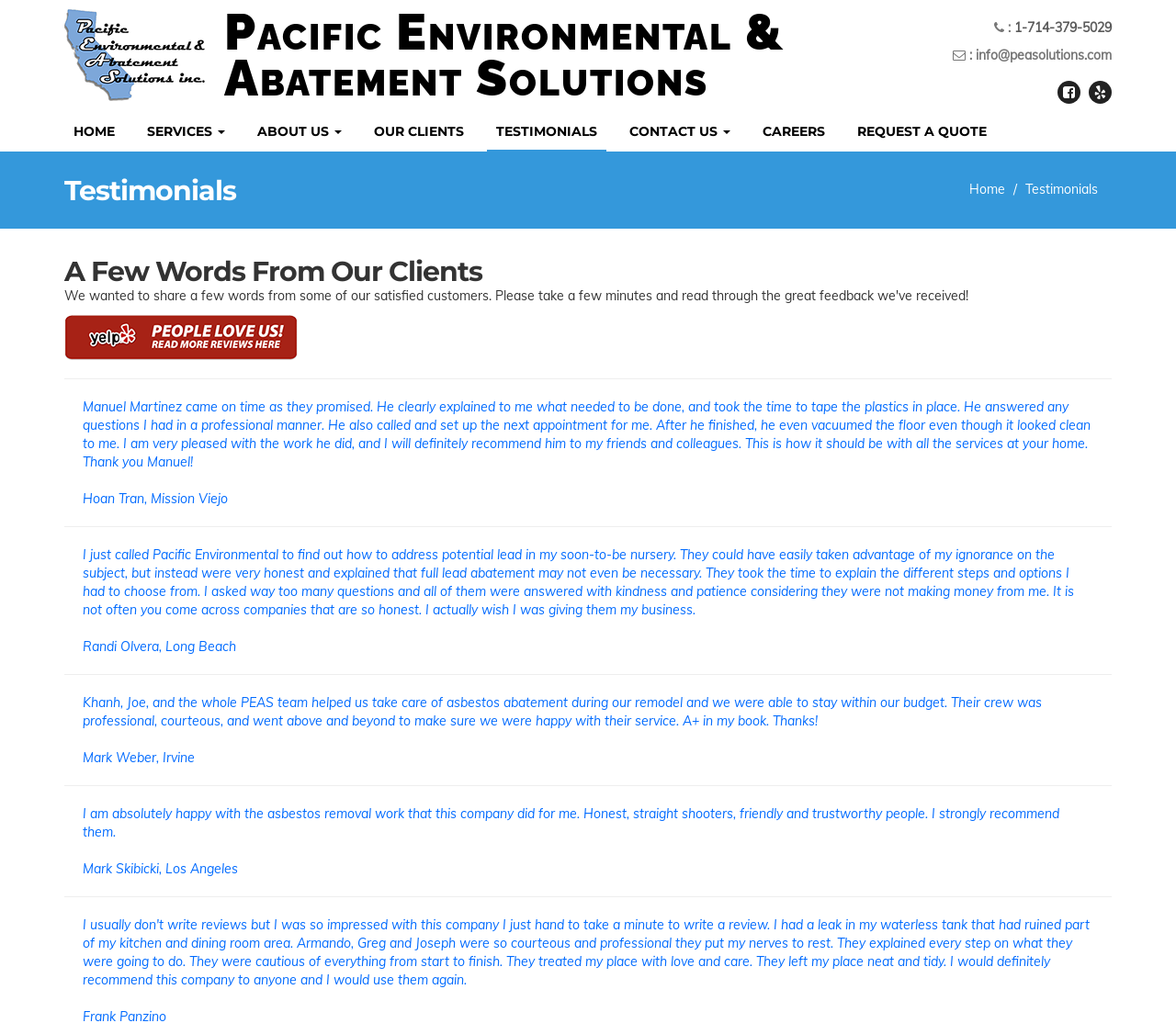Give an in-depth explanation of the webpage layout and content.

The webpage is about Pacific Environmental Abatement Solutions, a company providing Southern California abatement services, including asbestos removal, mold remediation, and lead abatement. 

At the top left, there is a logo image and a link to the company's homepage. Next to it, the company's name "Pacific Environmental & Abatement Solutions" is displayed prominently. 

On the top right, there is a phone number "1-714-379-5029" and an email address "info@peasolutions.com" for contact information. Two social media icons are also present.

Below the top section, there is a navigation menu with links to different pages, including "HOME", "SERVICES", "ABOUT US", "OUR CLIENTS", "TESTIMONIALS", "CONTACT US", "CAREERS", and "REQUEST A QUOTE".

The main content of the page is dedicated to showcasing testimonials from satisfied clients. There are five testimonials in total, each with a brief quote and the client's name and location. The testimonials are separated by horizontal lines and are arranged vertically from top to bottom. The quotes describe the company's professionalism, honesty, and quality of service.

There is also a link to Yelp, encouraging visitors to leave a review, accompanied by a Yelp logo image.